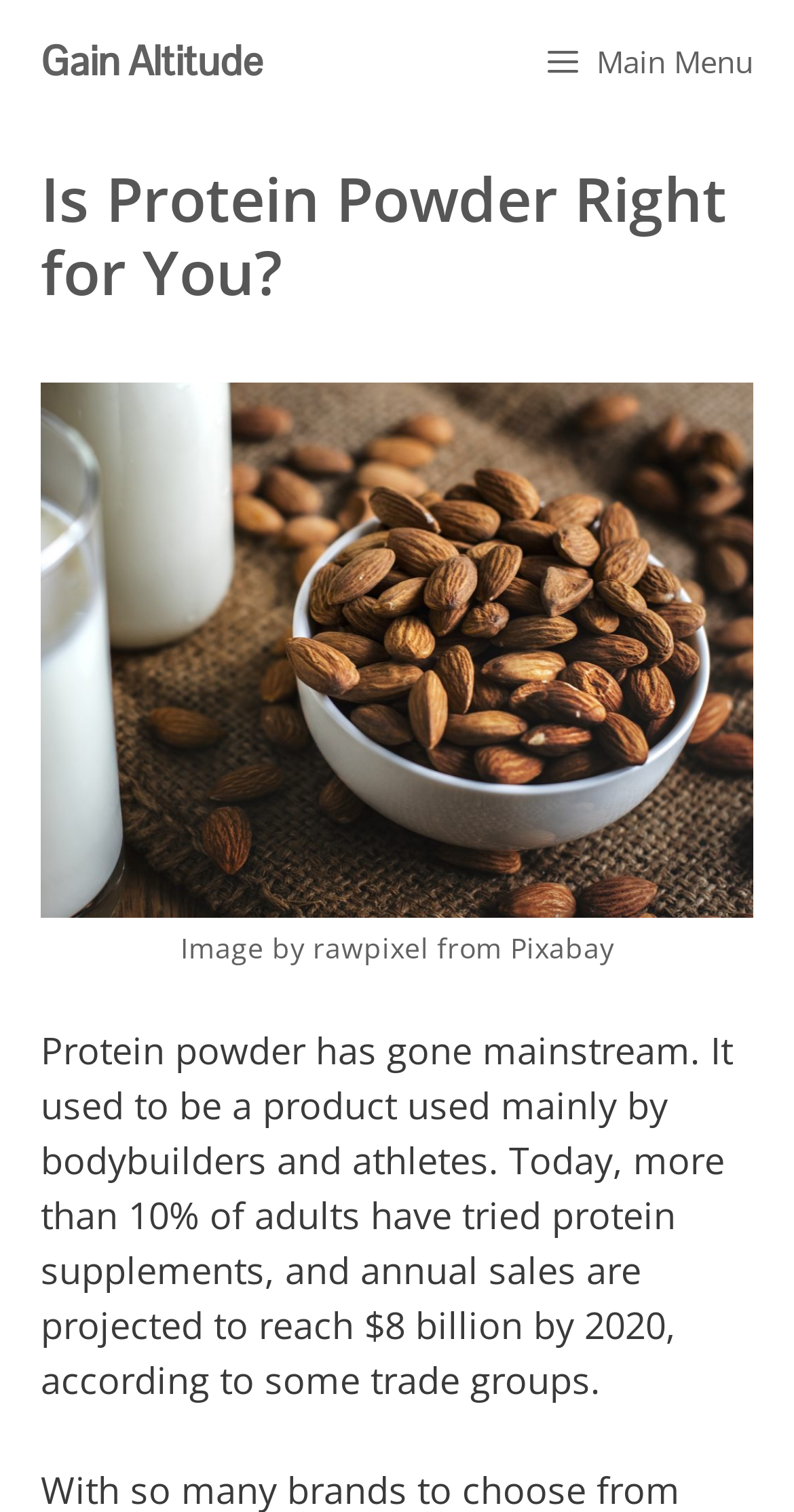Using the format (top-left x, top-left y, bottom-right x, bottom-right y), provide the bounding box coordinates for the described UI element. All values should be floating point numbers between 0 and 1: Main Menu

[0.633, 0.0, 1.0, 0.081]